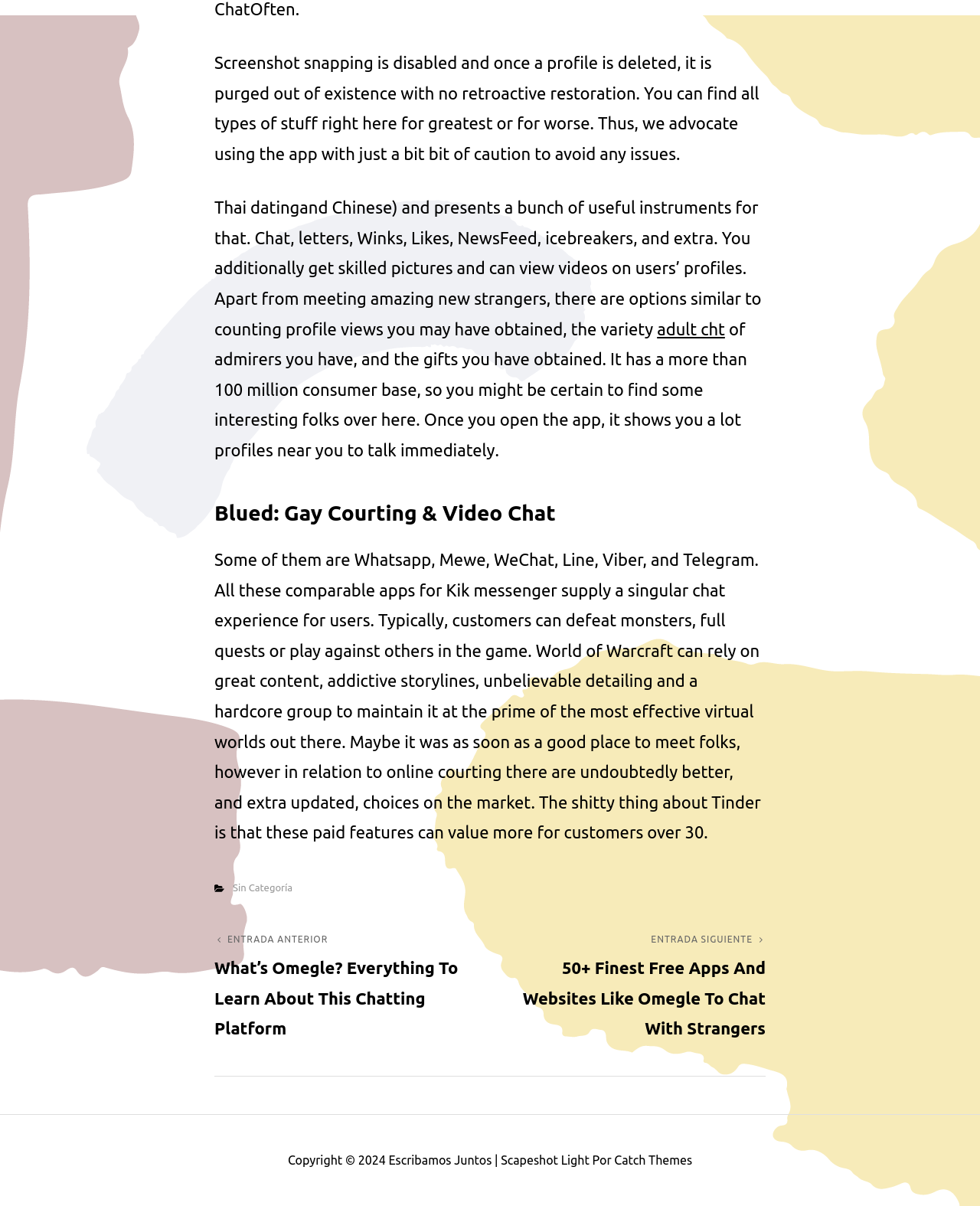How many links are there in the footer section?
Based on the visual content, answer with a single word or a brief phrase.

3